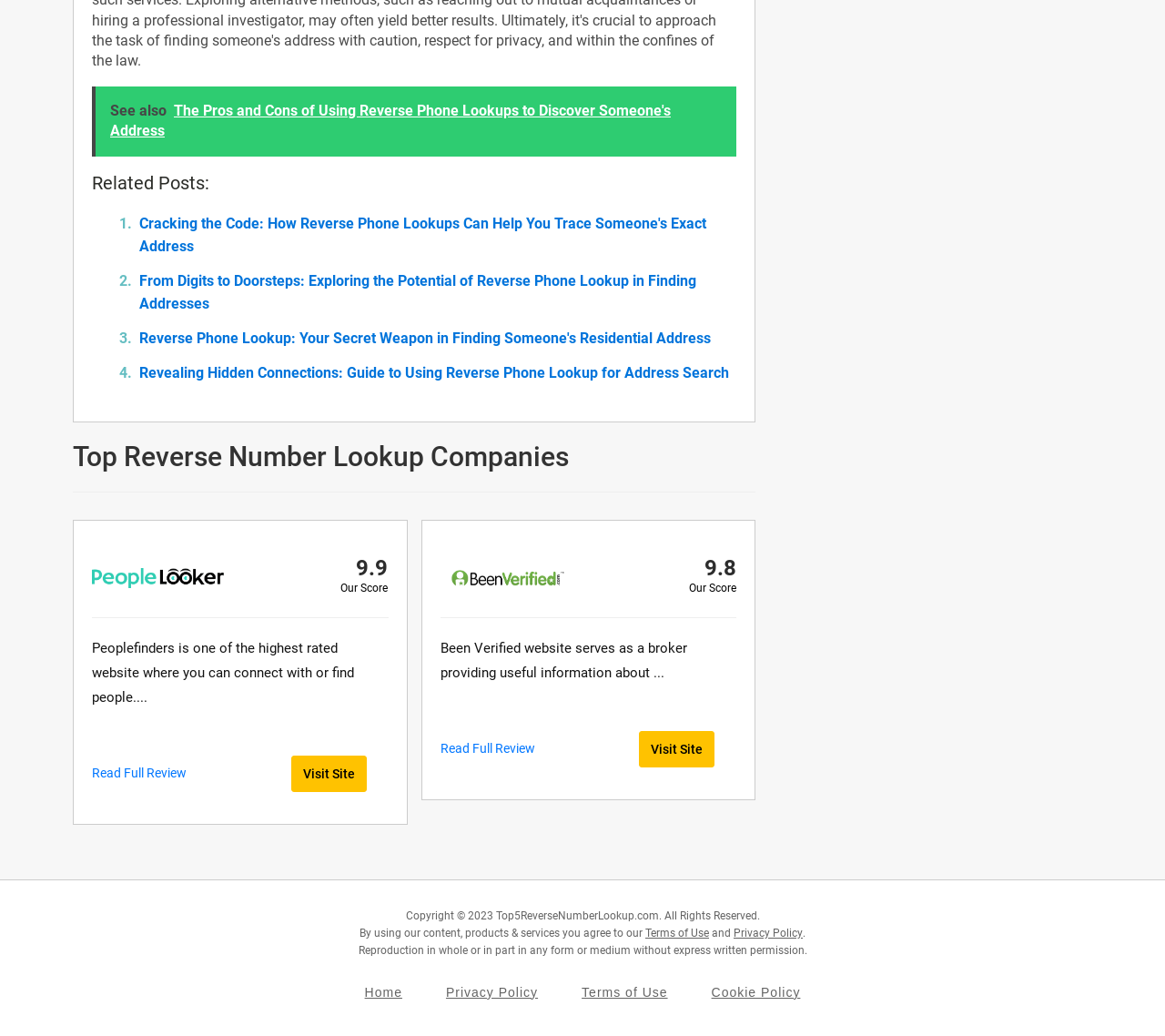What is the purpose of Been Verified website?
Answer the question with a detailed and thorough explanation.

According to the webpage, Been Verified website serves as a broker providing useful information about people, which suggests that its purpose is to provide information about individuals.